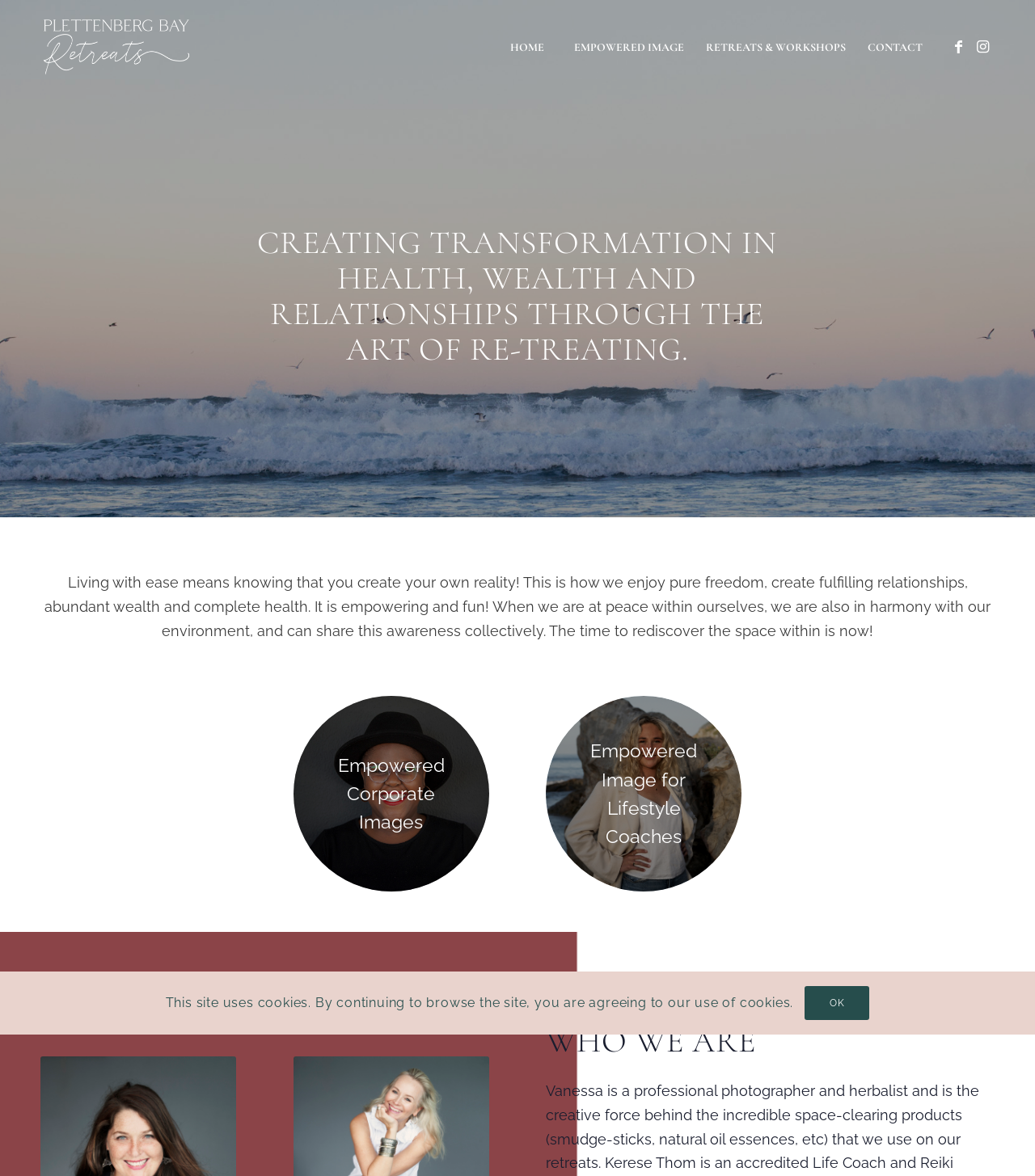Identify the bounding box coordinates of the clickable region required to complete the instruction: "Check out RETREATS & WORKSHOPS". The coordinates should be given as four float numbers within the range of 0 and 1, i.e., [left, top, right, bottom].

[0.671, 0.0, 0.827, 0.081]